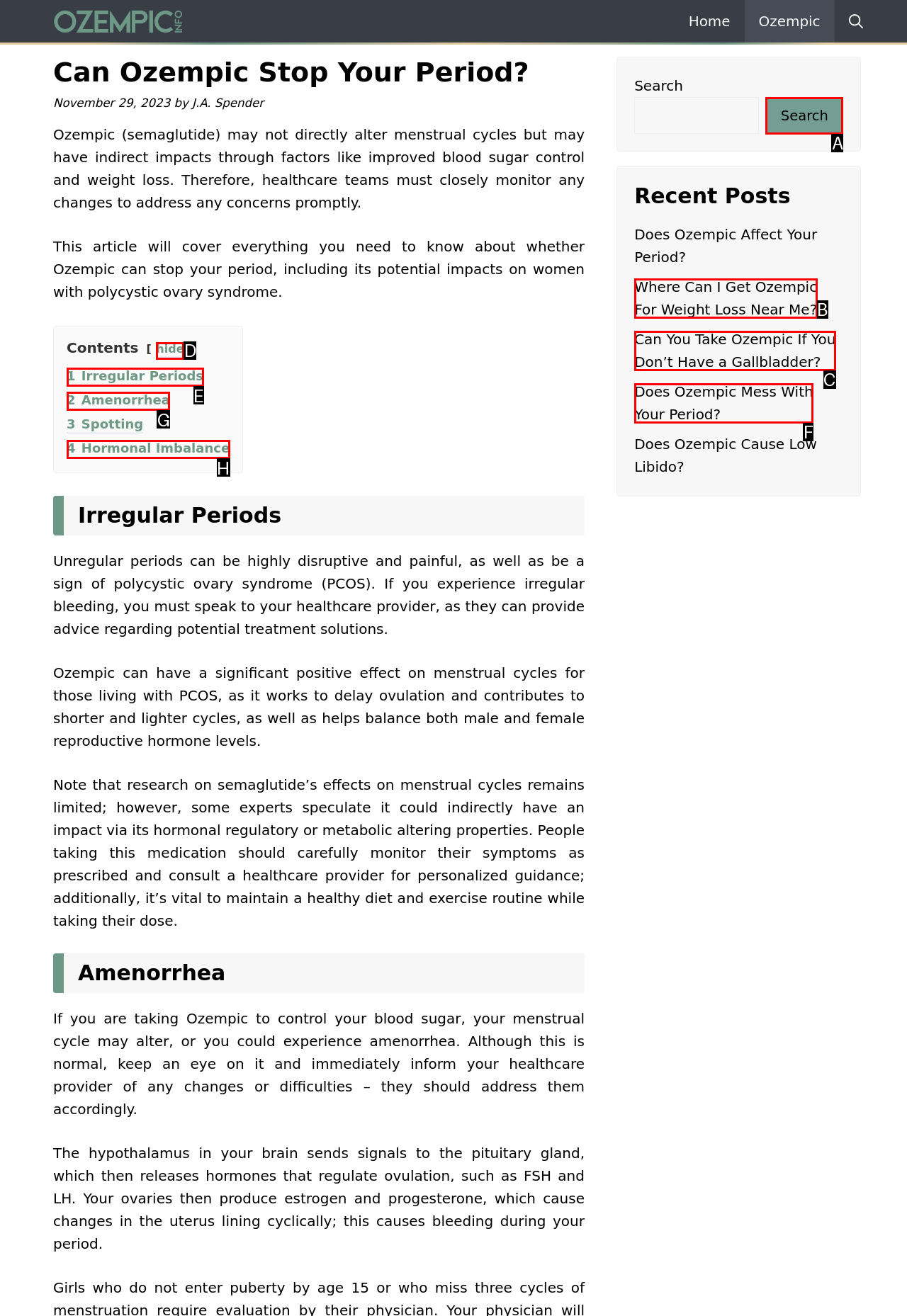Tell me which one HTML element I should click to complete the following task: Click the link to hide contents Answer with the option's letter from the given choices directly.

D